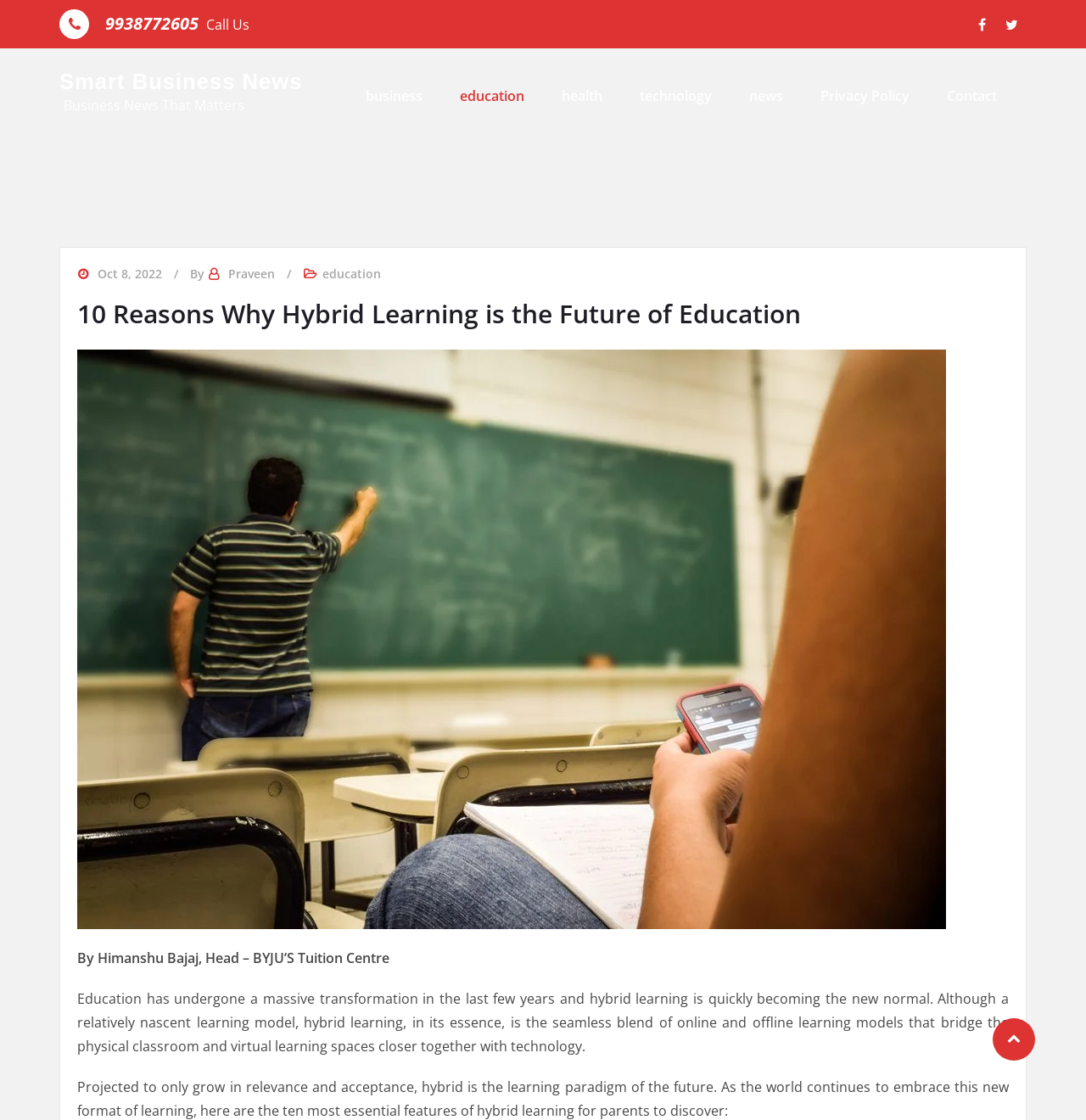Given the element description: "education", predict the bounding box coordinates of the UI element it refers to, using four float numbers between 0 and 1, i.e., [left, top, right, bottom].

[0.297, 0.235, 0.351, 0.254]